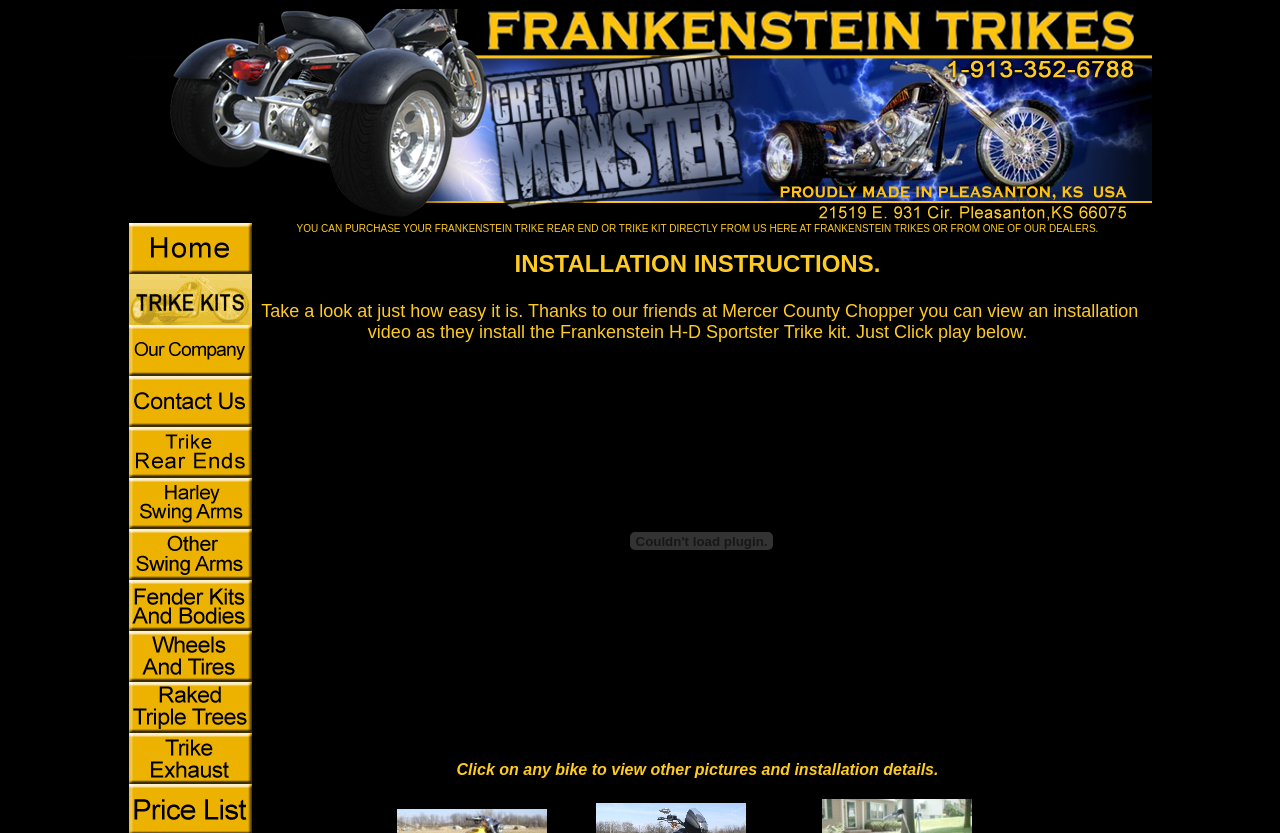What is the purpose of the links with images?
Using the details from the image, give an elaborate explanation to answer the question.

The links with images are likely thumbnails of different motorcycles or installation steps. When clicked, they will display more pictures and details about the installation process. This is inferred from the static text 'Click on any bike to view other pictures and installation details' located below the links.